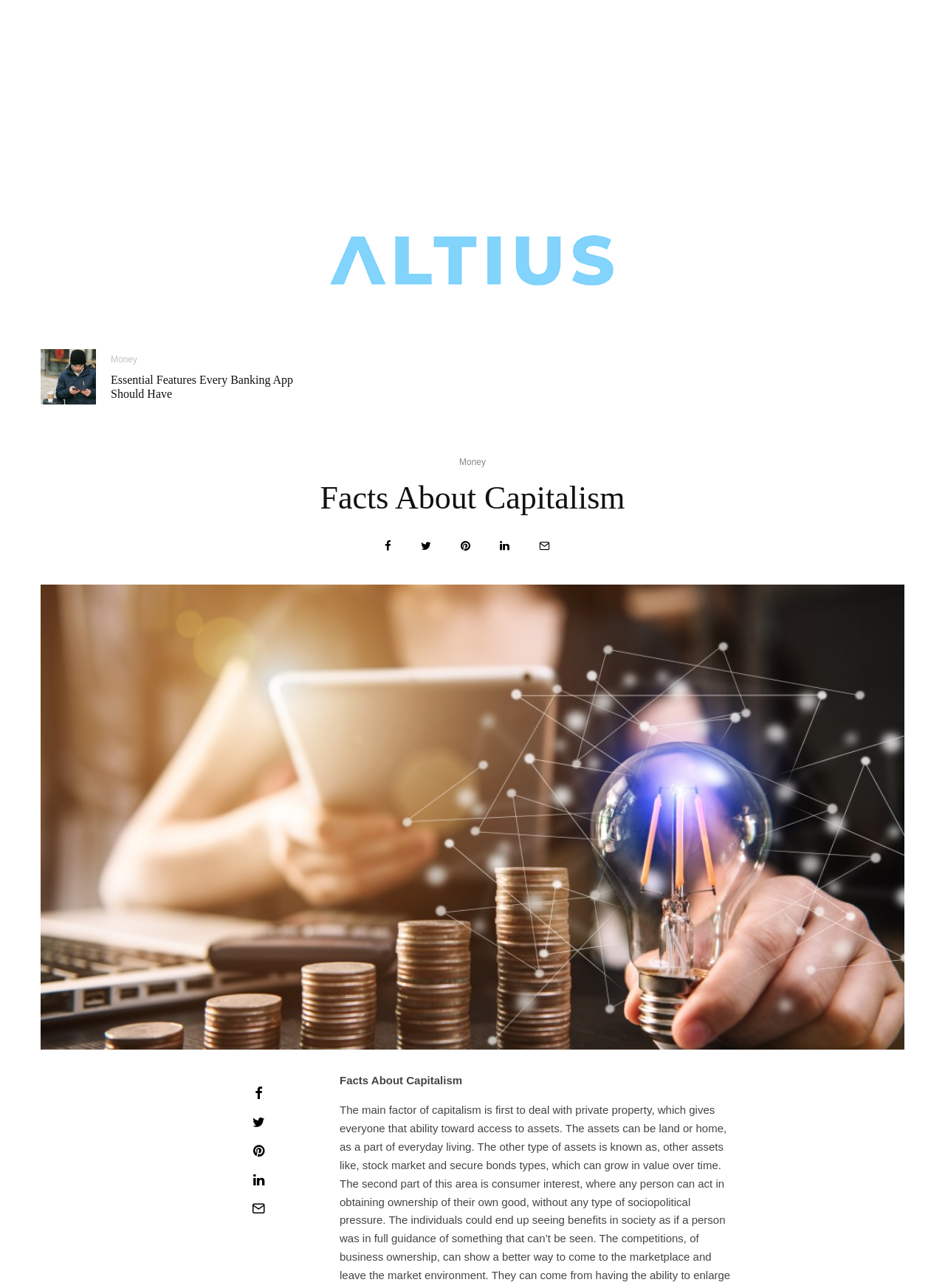Answer this question in one word or a short phrase: What is the title of the first article?

Essential Features Every Banking App Should Have